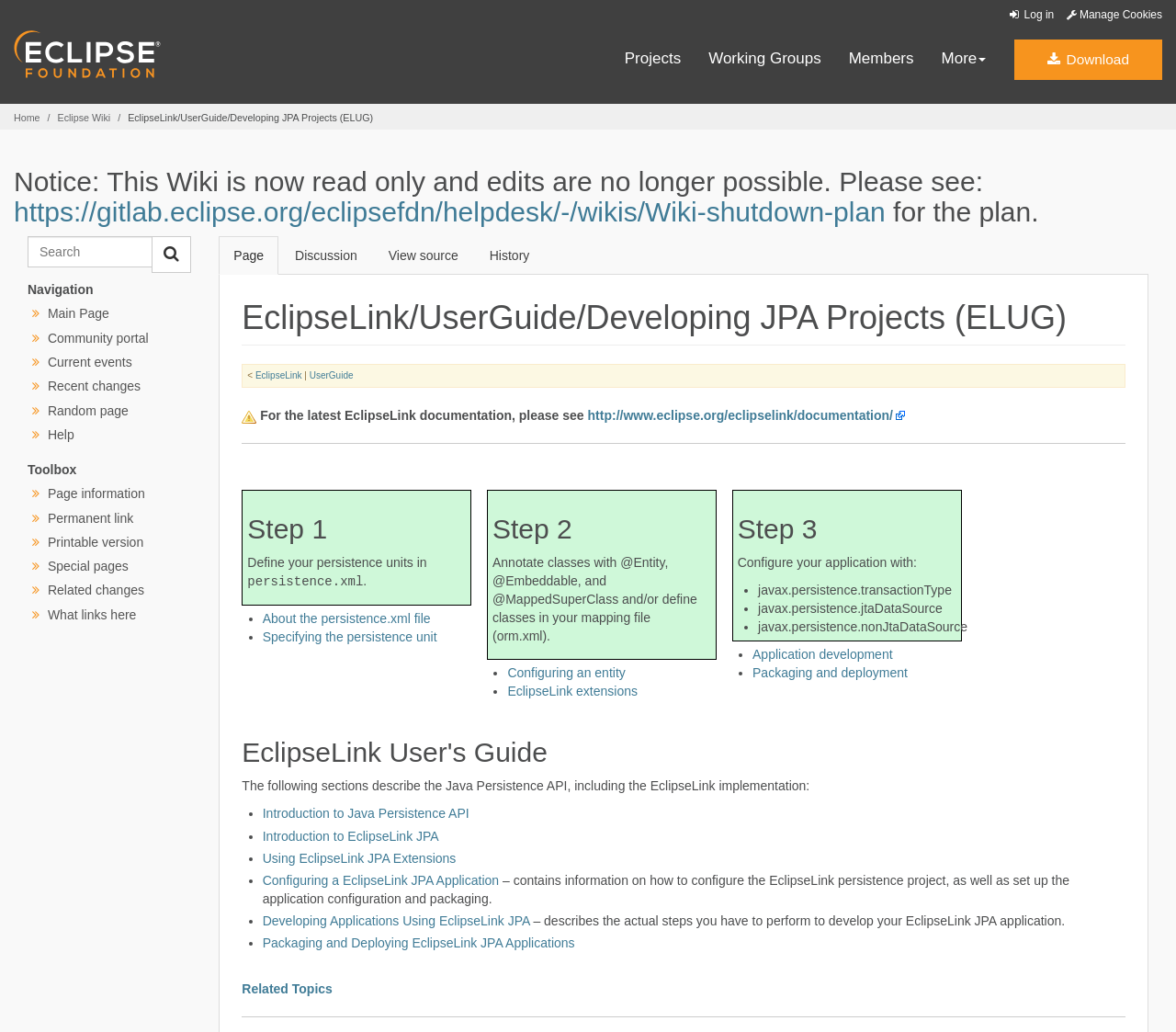Answer the question briefly using a single word or phrase: 
What is the title of the first step in developing JPA projects?

Step 1